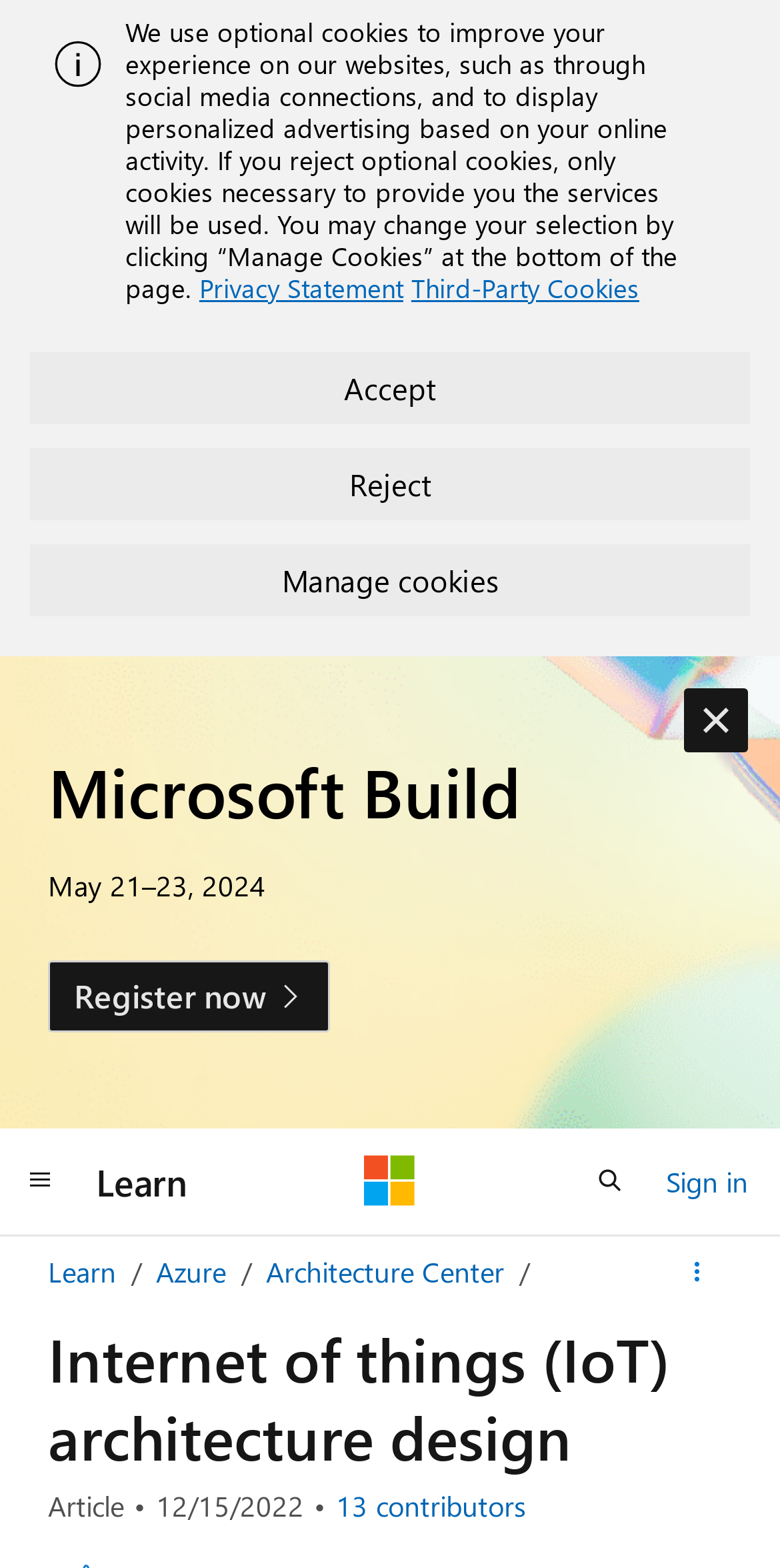Please identify the bounding box coordinates of the clickable area that will fulfill the following instruction: "View all contributors". The coordinates should be in the format of four float numbers between 0 and 1, i.e., [left, top, right, bottom].

[0.431, 0.95, 0.674, 0.971]